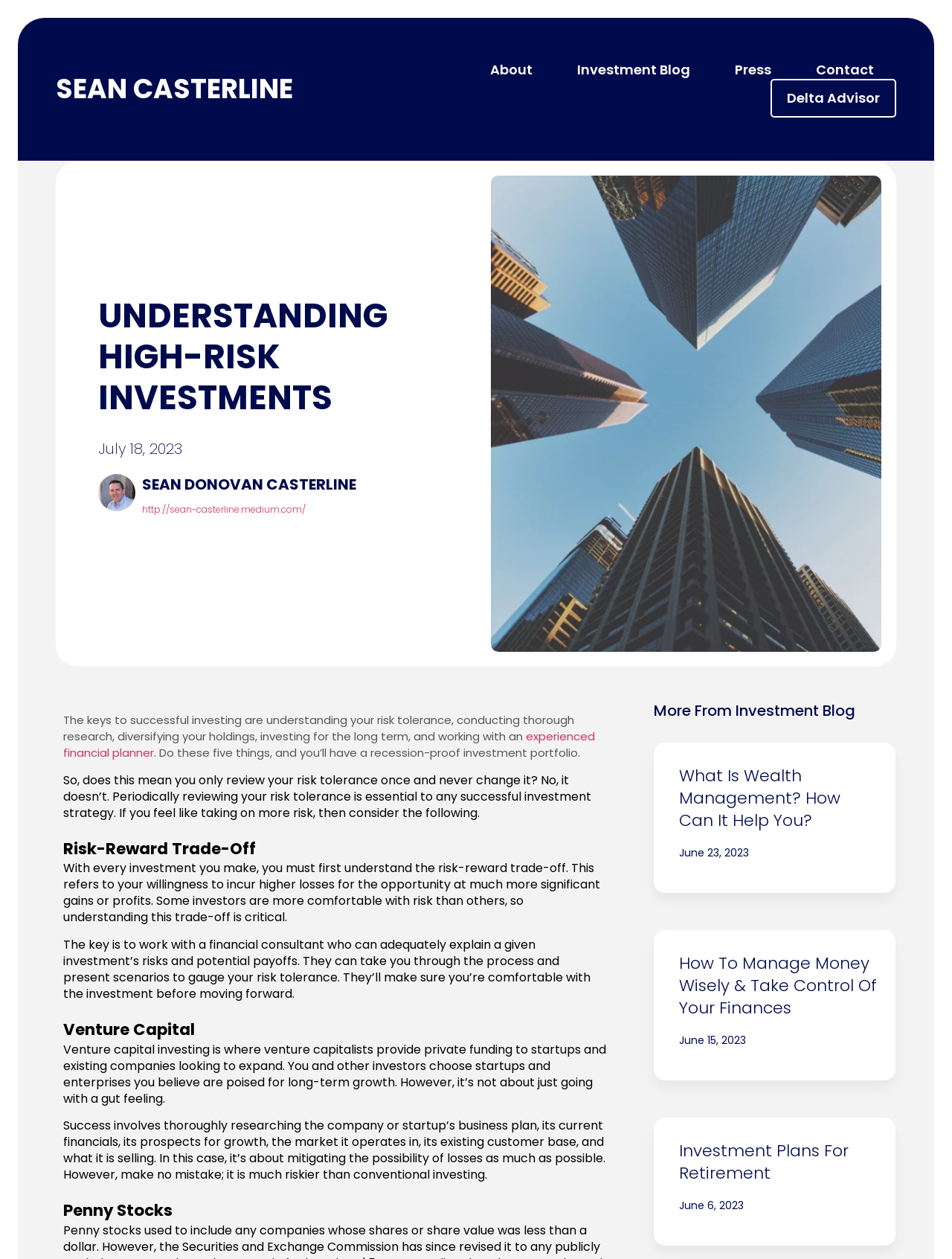Answer the question below in one word or phrase:
What is the topic of the article?

High-Risk Investments